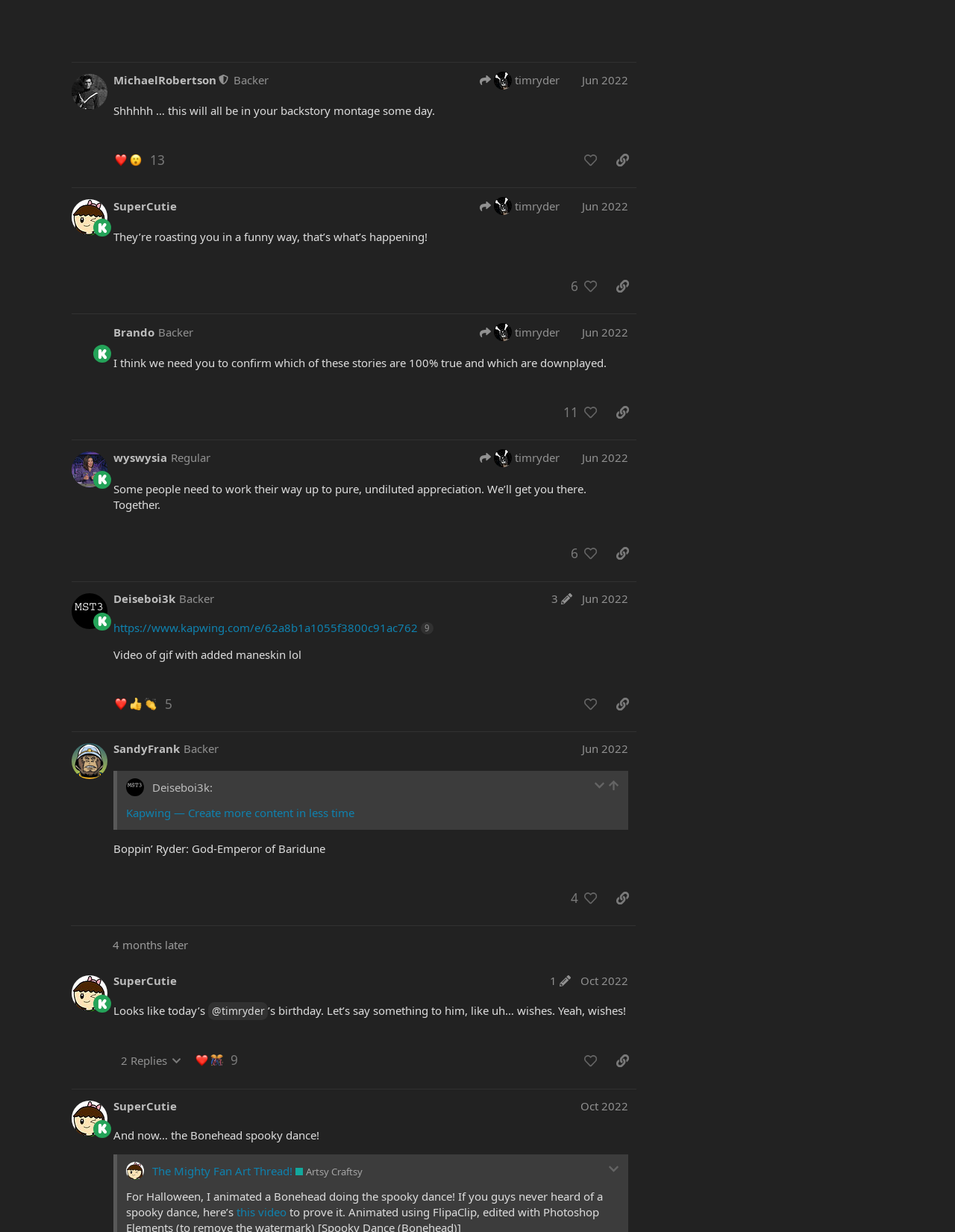Extract the bounding box of the UI element described as: "alt="Mystery Science Discourse 3000"".

[0.074, 0.006, 0.105, 0.03]